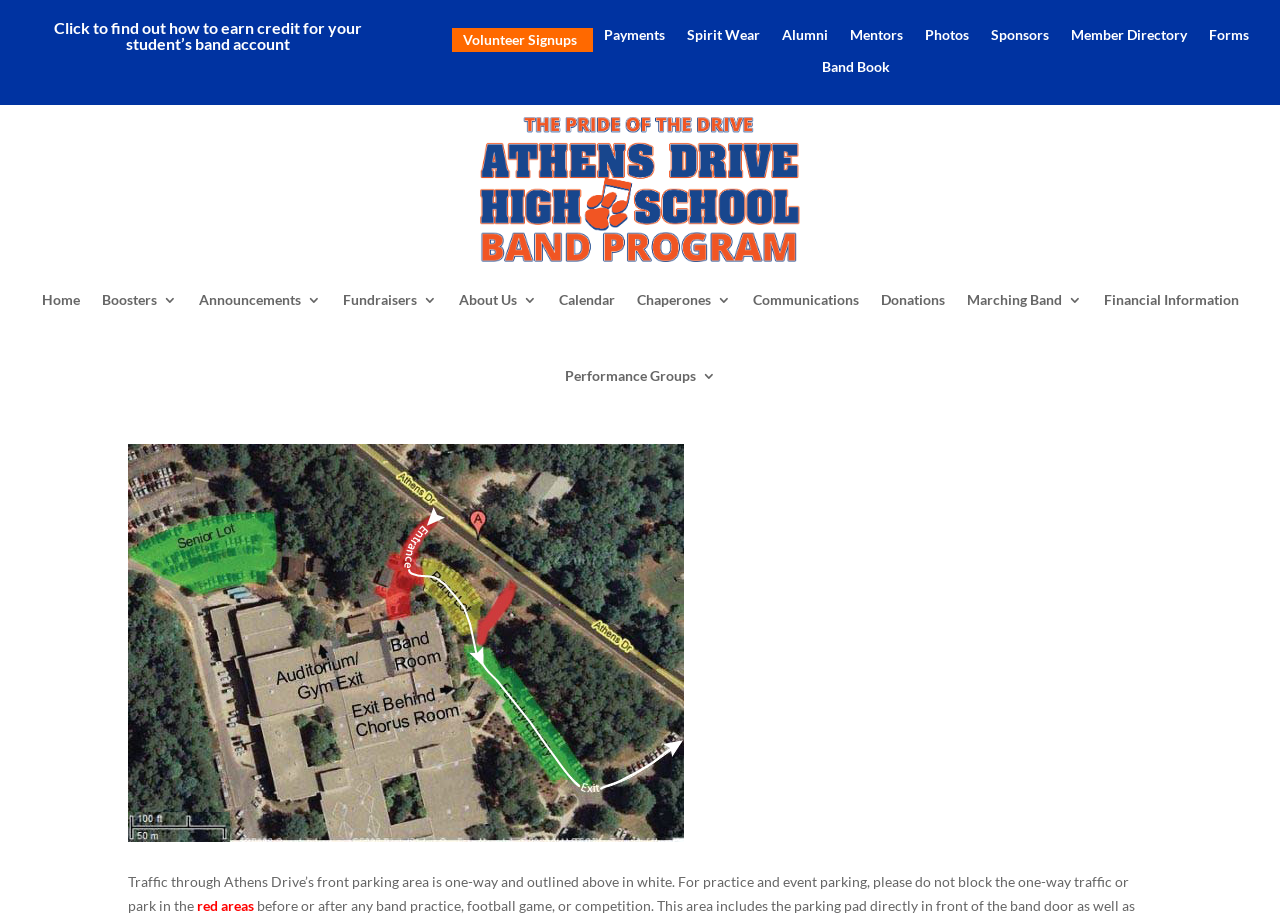Bounding box coordinates are given in the format (top-left x, top-left y, bottom-right x, bottom-right y). All values should be floating point numbers between 0 and 1. Provide the bounding box coordinate for the UI element described as: parent_node: Search title="Ginger Casa"

None